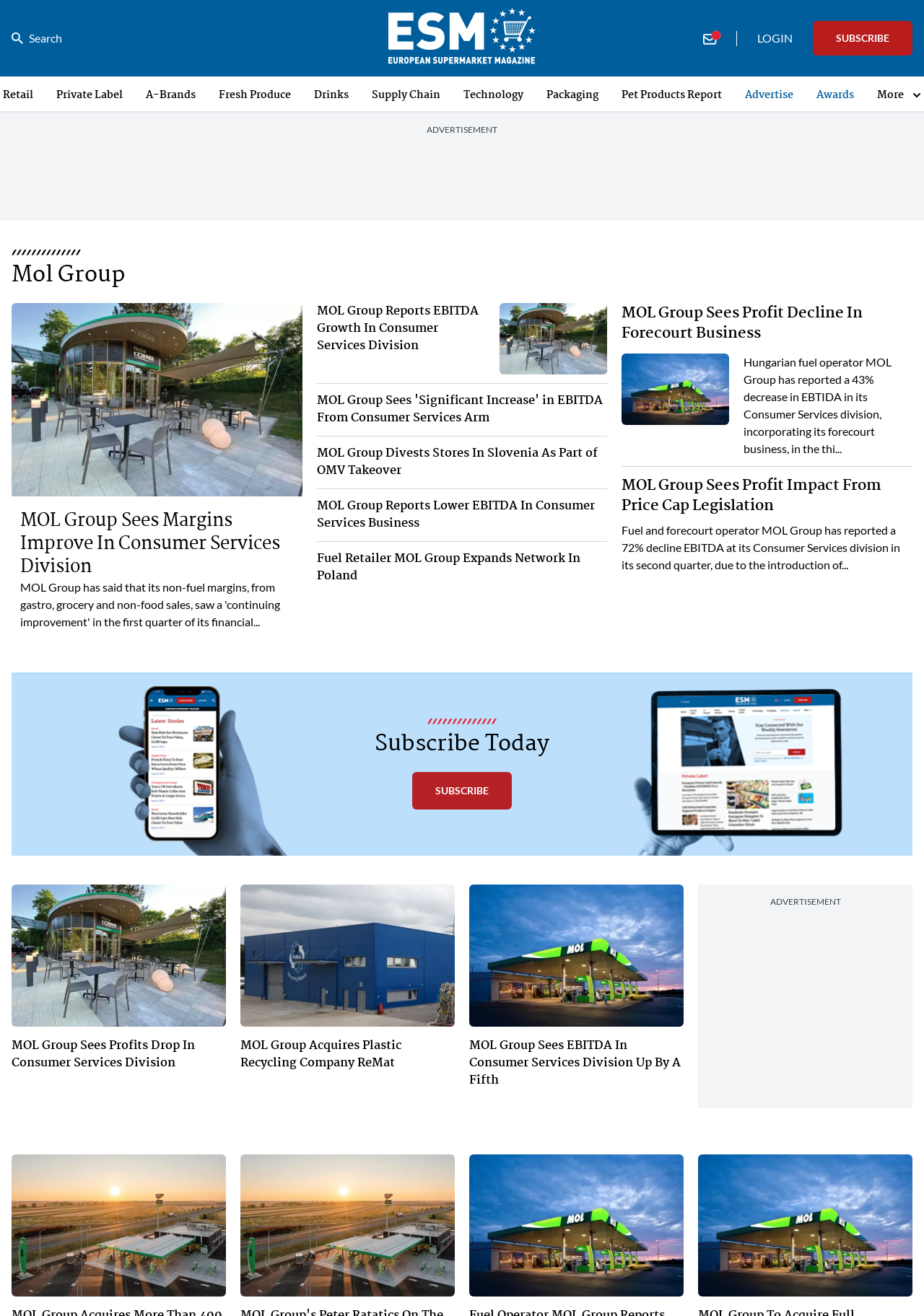Please specify the bounding box coordinates of the region to click in order to perform the following instruction: "Login to the website".

[0.813, 0.022, 0.864, 0.036]